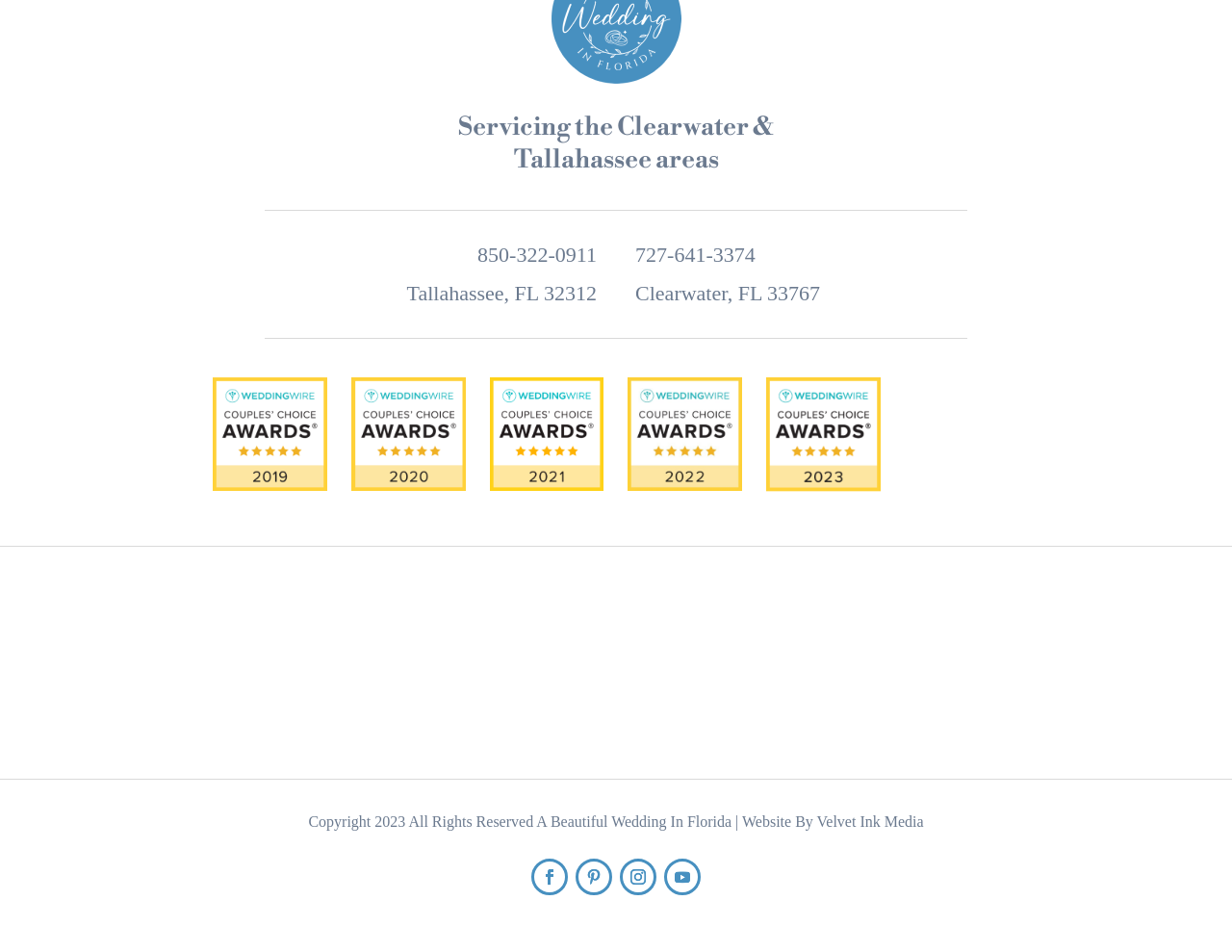Indicate the bounding box coordinates of the element that must be clicked to execute the instruction: "View the wedding photo gallery". The coordinates should be given as four float numbers between 0 and 1, i.e., [left, top, right, bottom].

[0.173, 0.396, 0.265, 0.516]